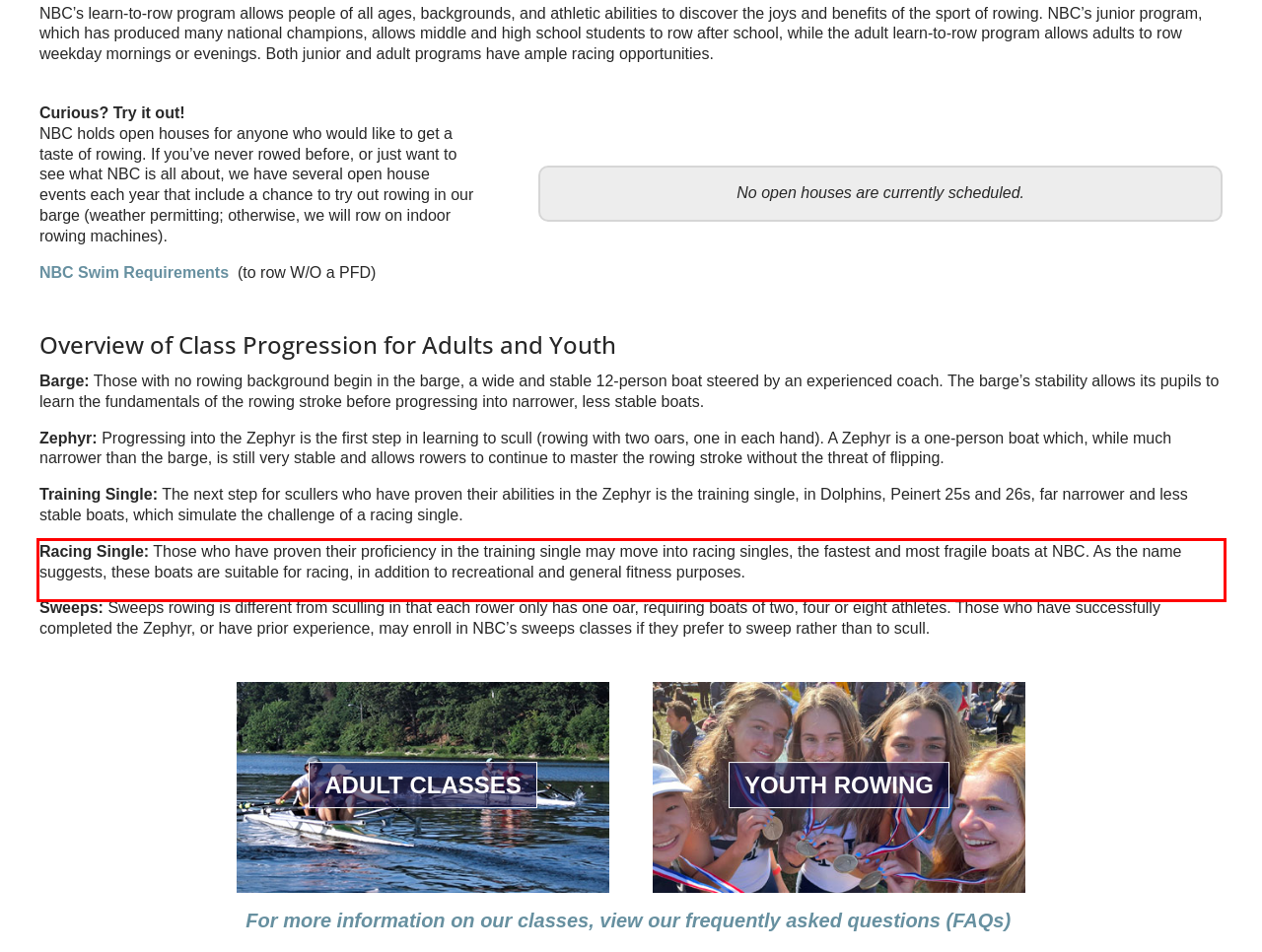Please identify the text within the red rectangular bounding box in the provided webpage screenshot.

Racing Single: Those who have proven their proficiency in the training single may move into racing singles, the fastest and most fragile boats at NBC. As the name suggests, these boats are suitable for racing, in addition to recreational and general fitness purposes.